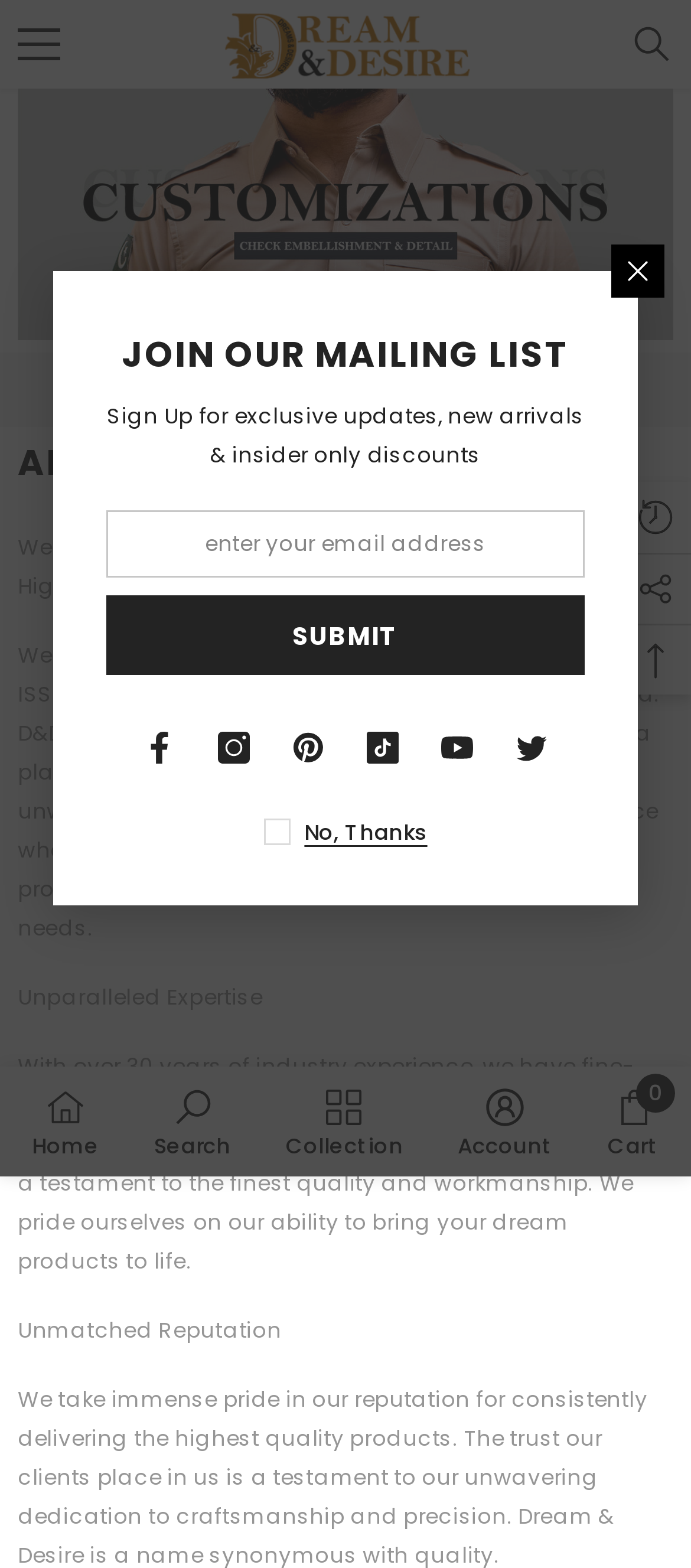What is the company's industry experience?
Please give a detailed and elaborate answer to the question.

The company's industry experience can be found in the StaticText element that says 'With over 30 years of industry experience, we have fine-tuned our craft to perfection.' This suggests that the company has been in the industry for more than 30 years.